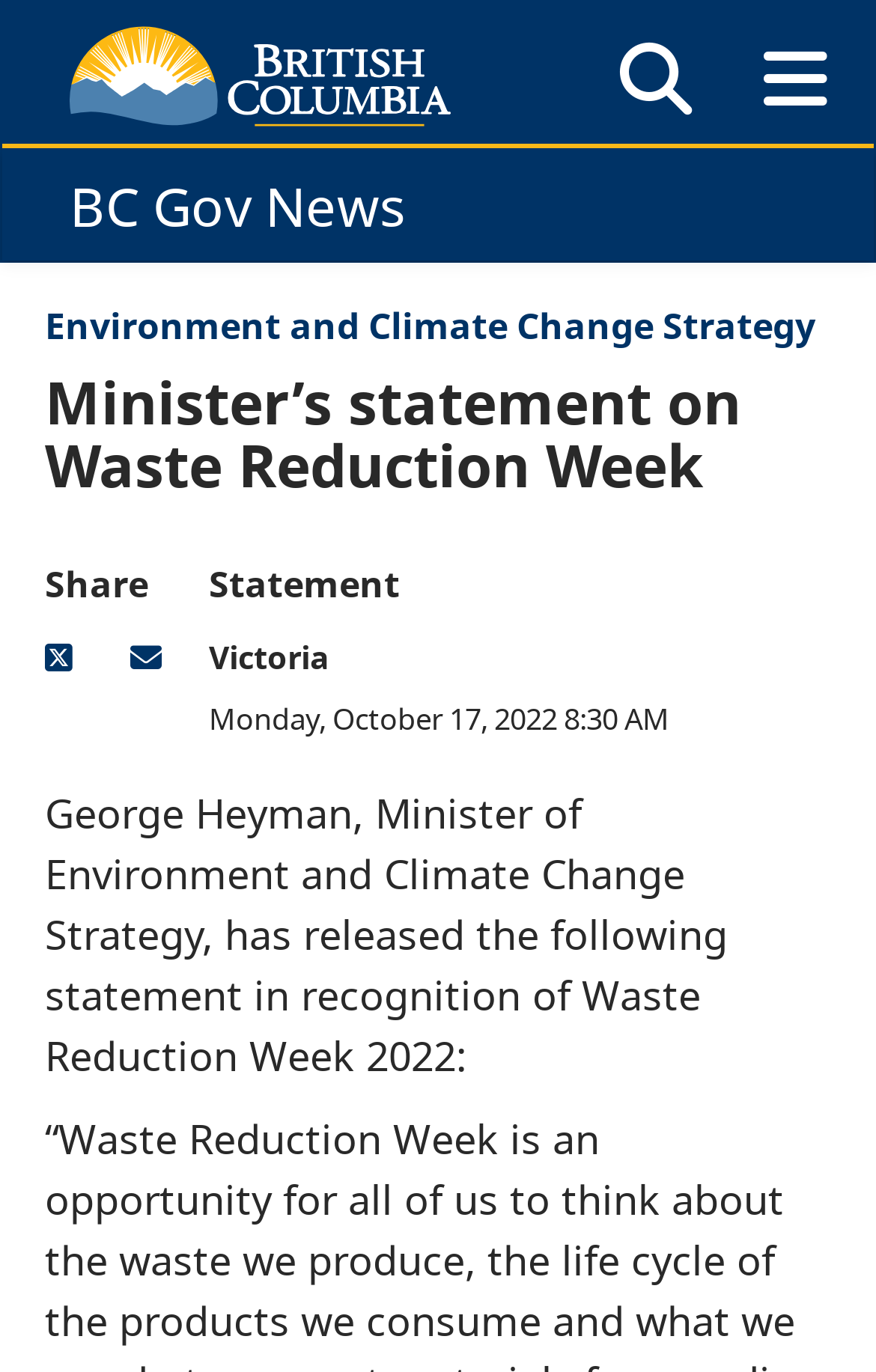Locate the heading on the webpage and return its text.

BC Gov News